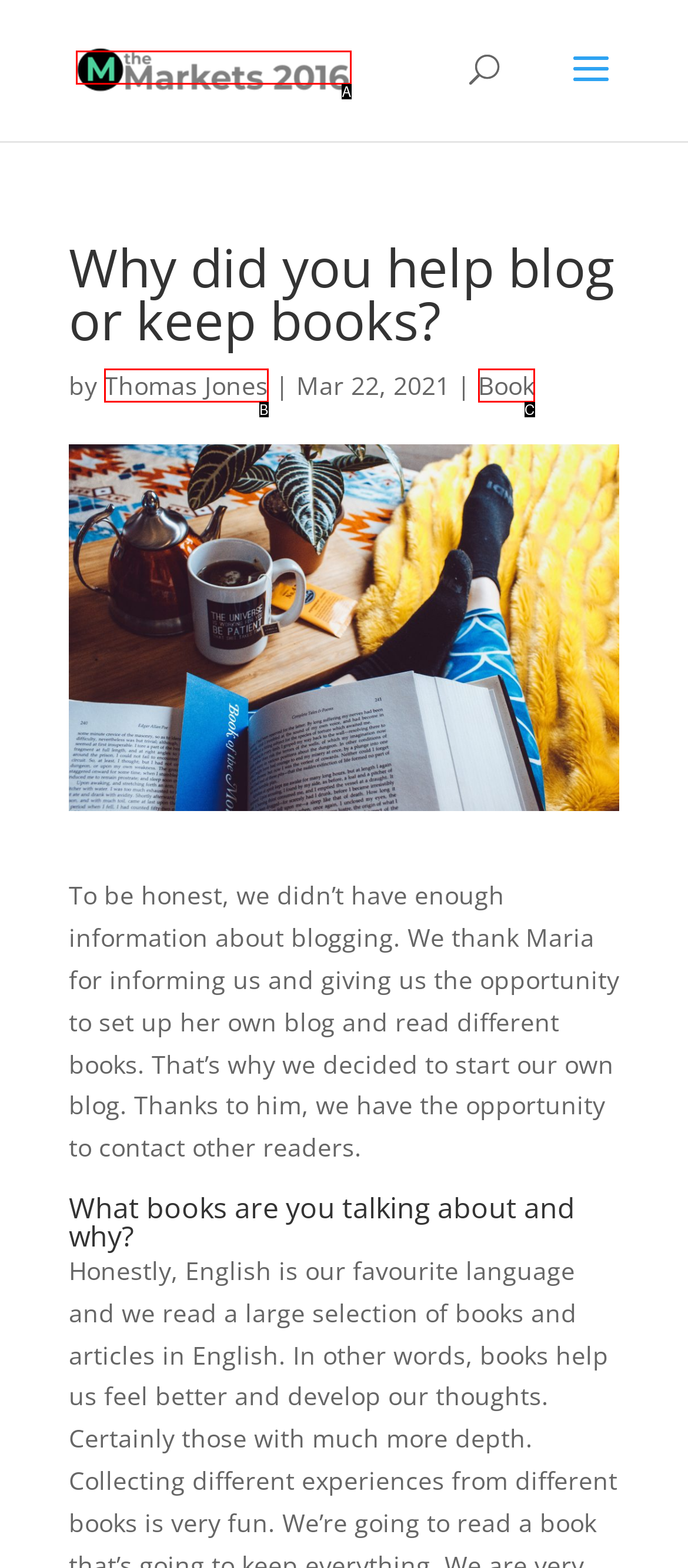Select the letter of the option that corresponds to: Ok
Provide the letter from the given options.

None